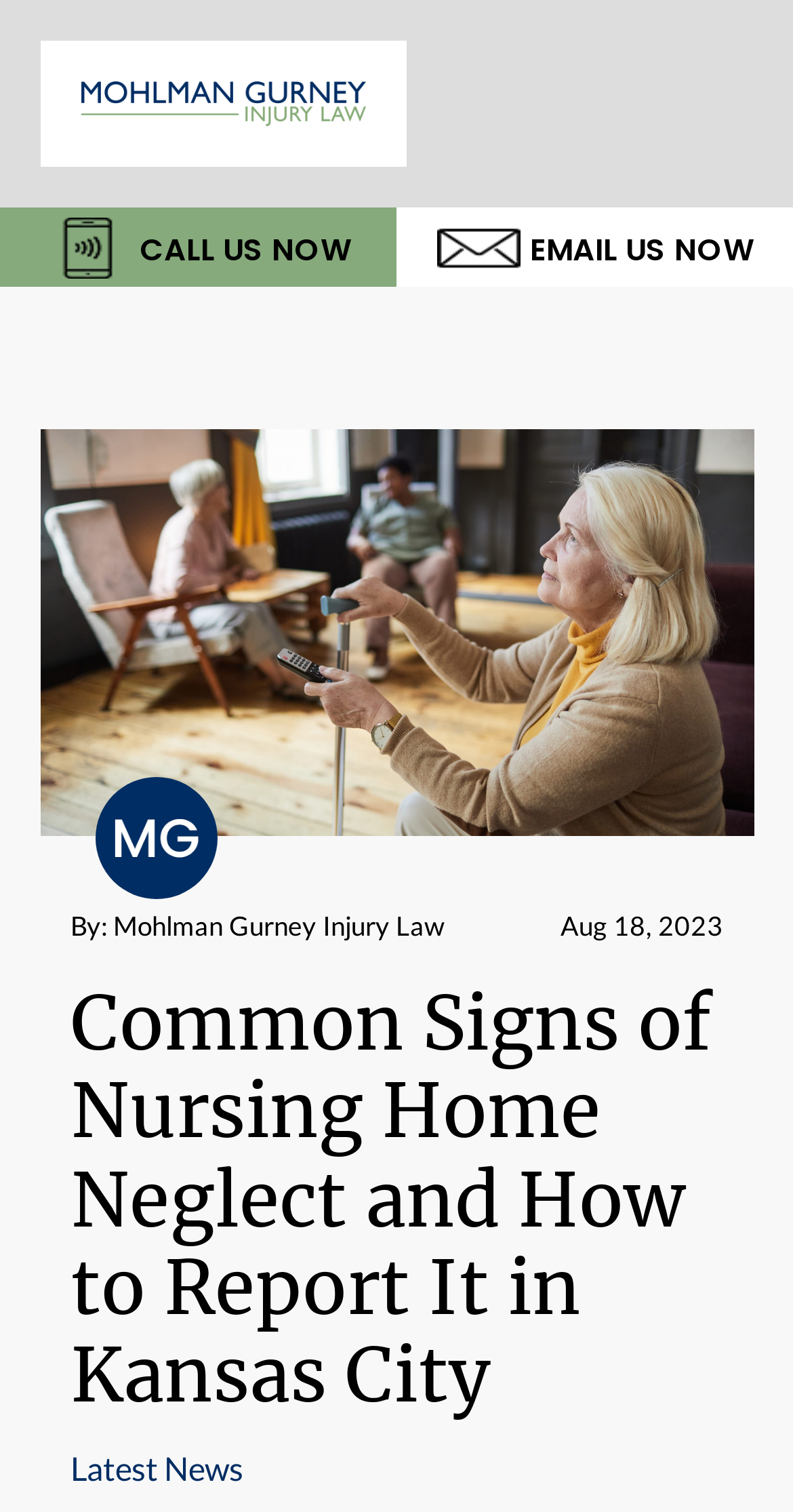Please provide a detailed answer to the question below by examining the image:
What is the date of the article?

I found the date of the article by looking at the time element which contains the static text 'Aug 18, 2023'.